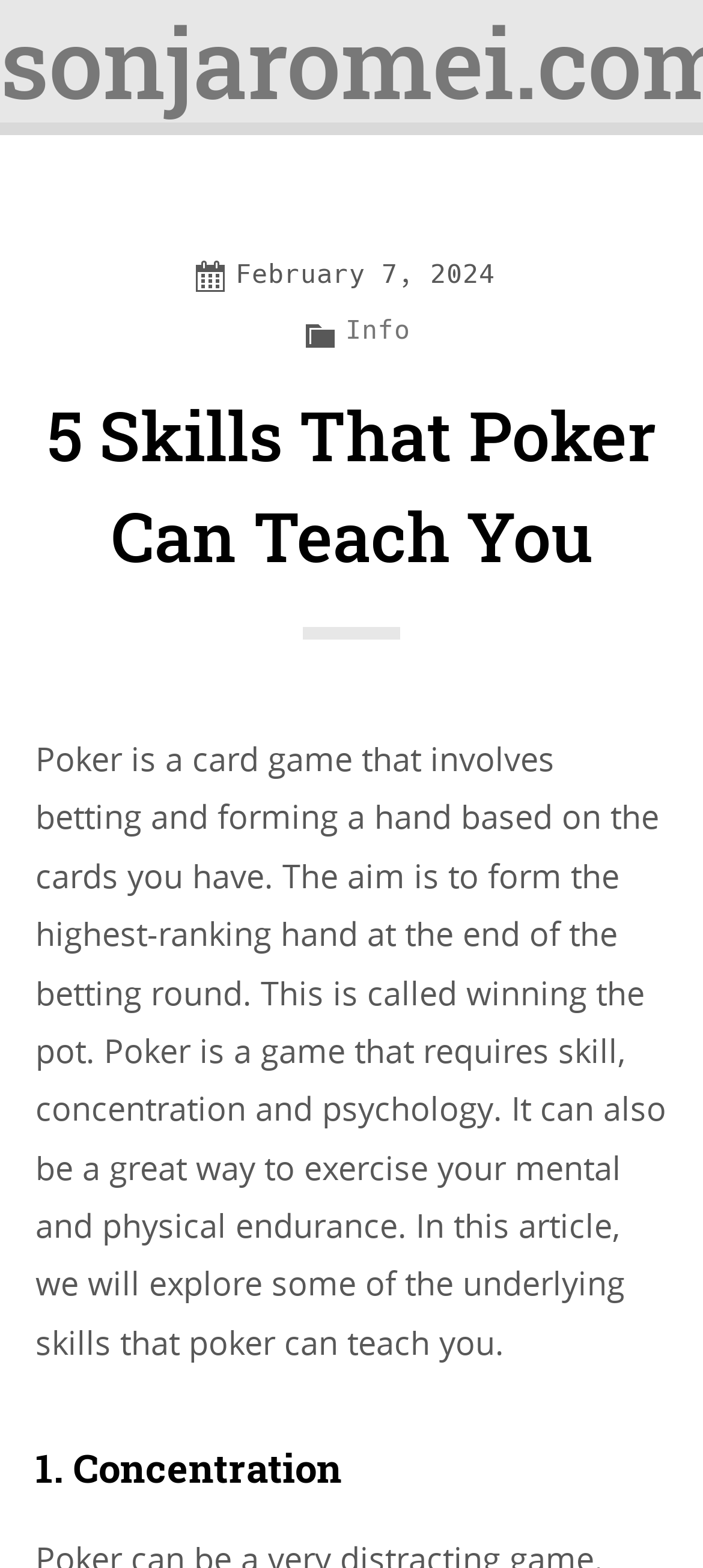Offer a detailed account of what is visible on the webpage.

The webpage is about the card game of poker and its benefits. At the top left corner, there is a heading with the website's name, "sonjaromei.com". Below it, there is a time stamp indicating the date "February 7, 2024". To the right of the time stamp, there is a category section with a link labeled "Info". 

The main content of the webpage is divided into sections, with a heading "5 Skills That Poker Can Teach You" at the top. Below this heading, there is a brief introduction to the game of poker, explaining its objective and requirements. This introduction is followed by a section titled "1. Concentration", which suggests that the article will explore various skills that can be learned from playing poker. 

There are two links at the very top of the page, "Skip to content" and "Skip to navigation", which are likely used for accessibility purposes.